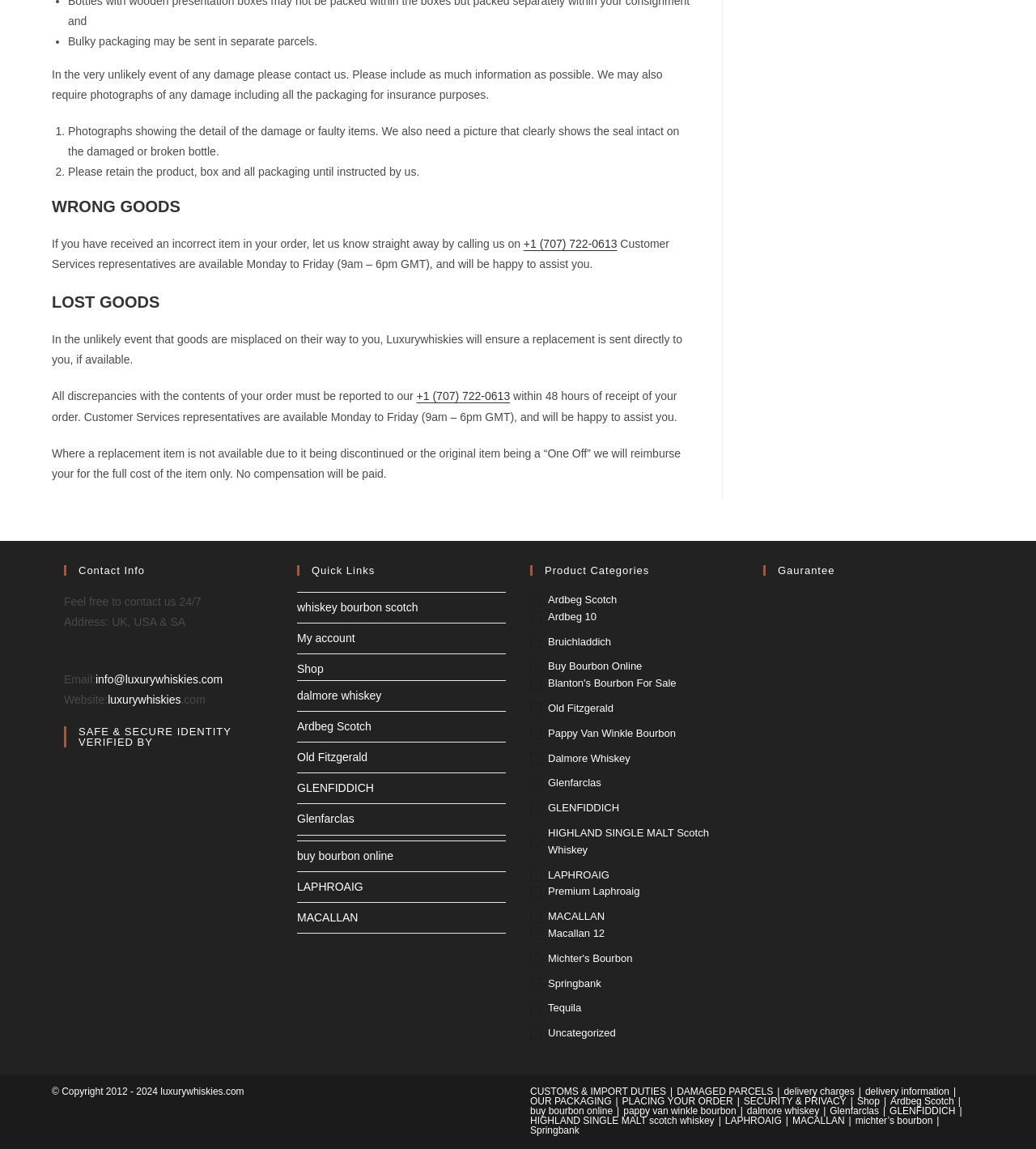Determine the bounding box of the UI element mentioned here: "aria-label="Search icon link"". The coordinates must be in the format [left, top, right, bottom] with values ranging from 0 to 1.

None